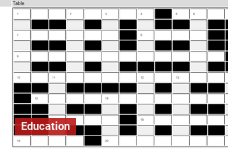What is the purpose of the visual?
Refer to the image and provide a detailed answer to the question.

The purpose of the visual is to illustrate aspects of education, potentially serving as a summary or a resource for evaluating educational strategies, trends, or methodologies, as part of a larger presentation or report.